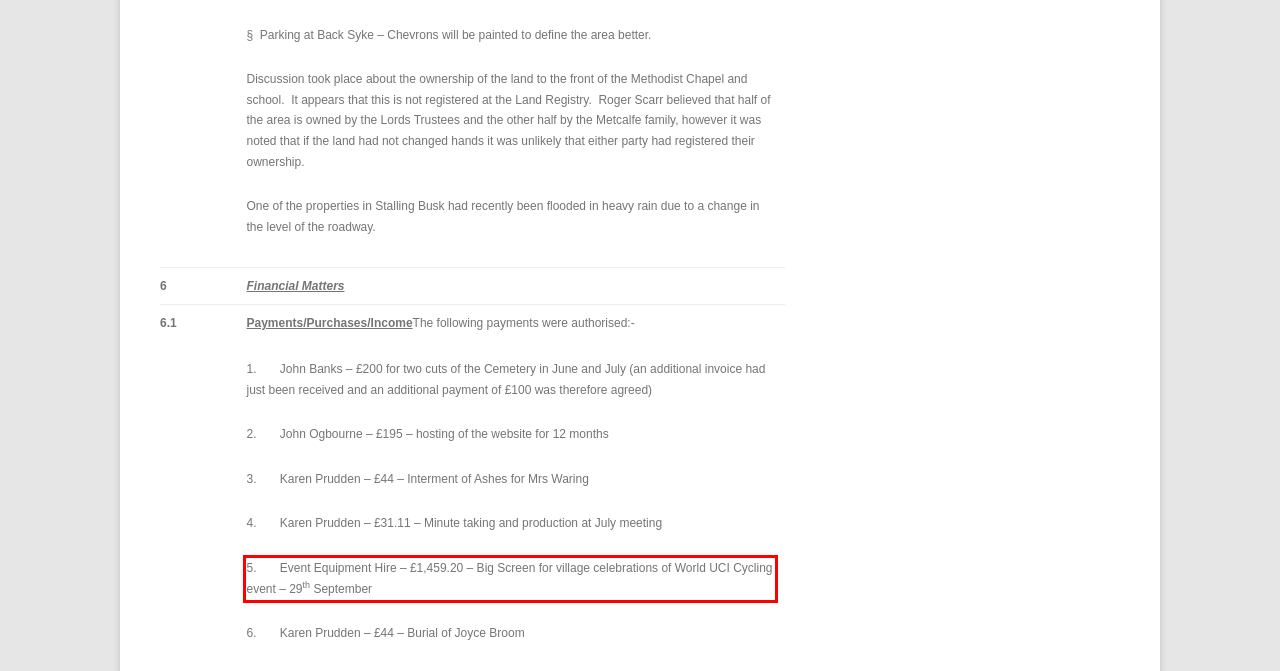You are presented with a webpage screenshot featuring a red bounding box. Perform OCR on the text inside the red bounding box and extract the content.

5. Event Equipment Hire – £1,459.20 – Big Screen for village celebrations of World UCI Cycling event – 29th September